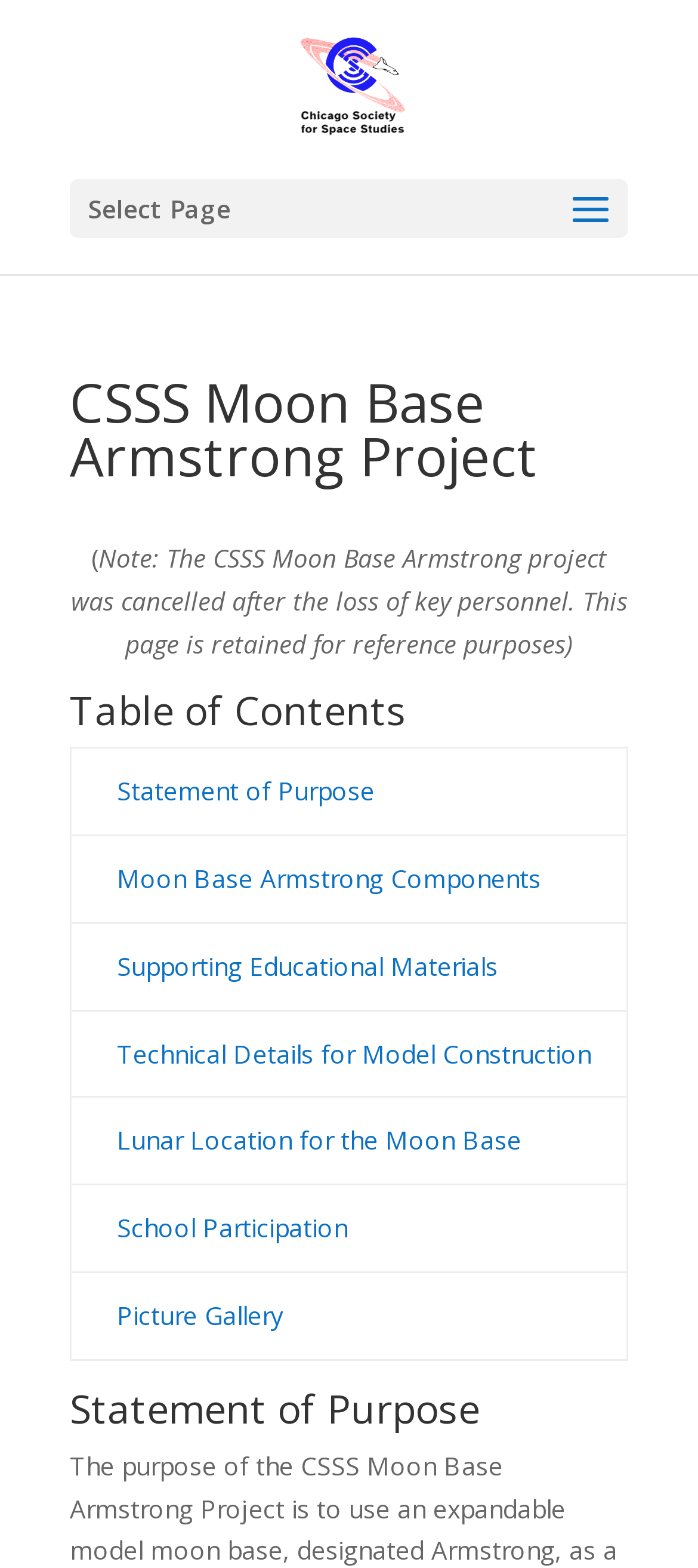Please examine the image and answer the question with a detailed explanation:
How many links are there in the table of contents?

I found the answer by looking at the table of contents, which is located below the heading 'Table of Contents'. I counted the number of links in the table and found that there are 6 links.